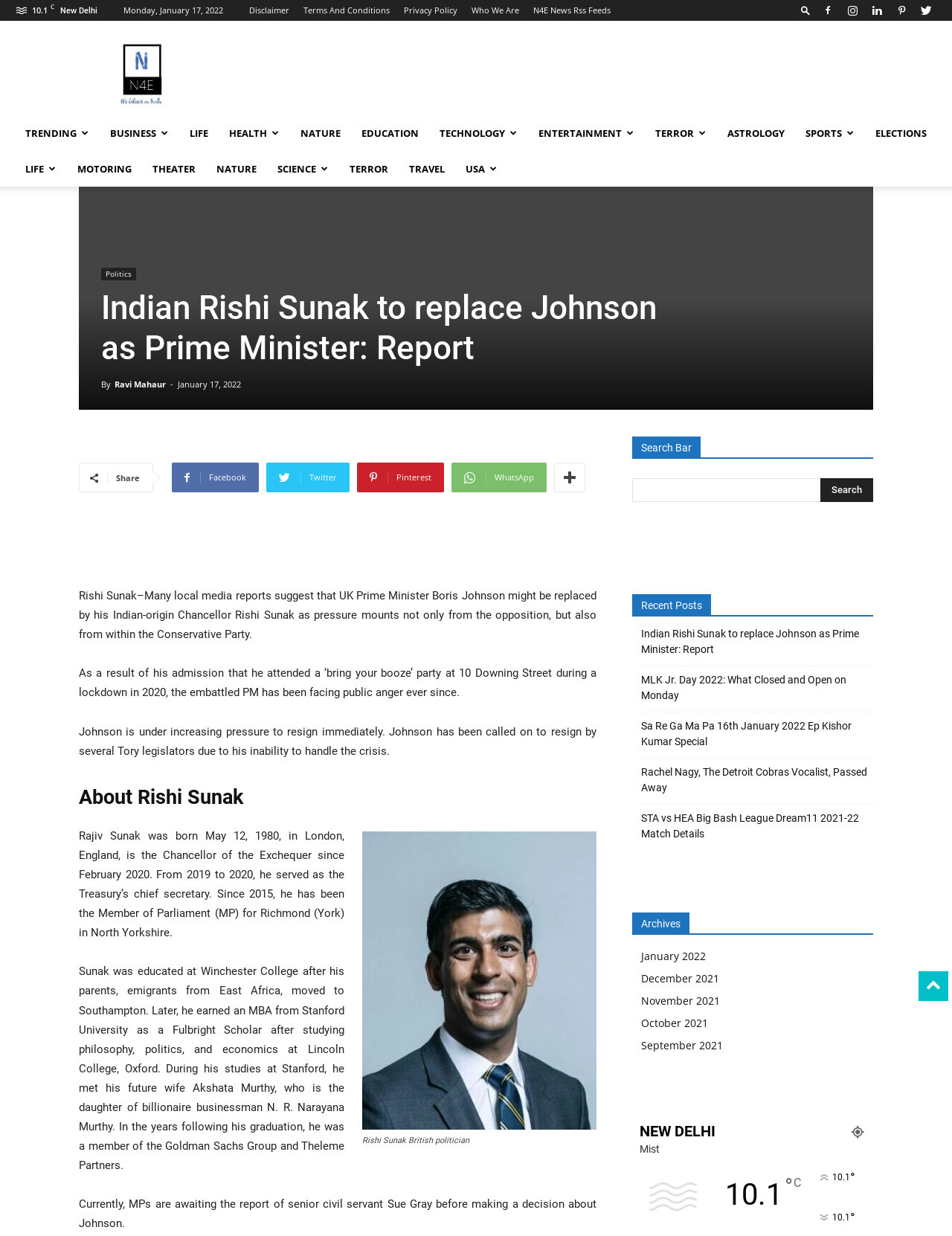Provide the bounding box coordinates of the HTML element this sentence describes: "N4E News Rss Feeds".

[0.56, 0.004, 0.641, 0.013]